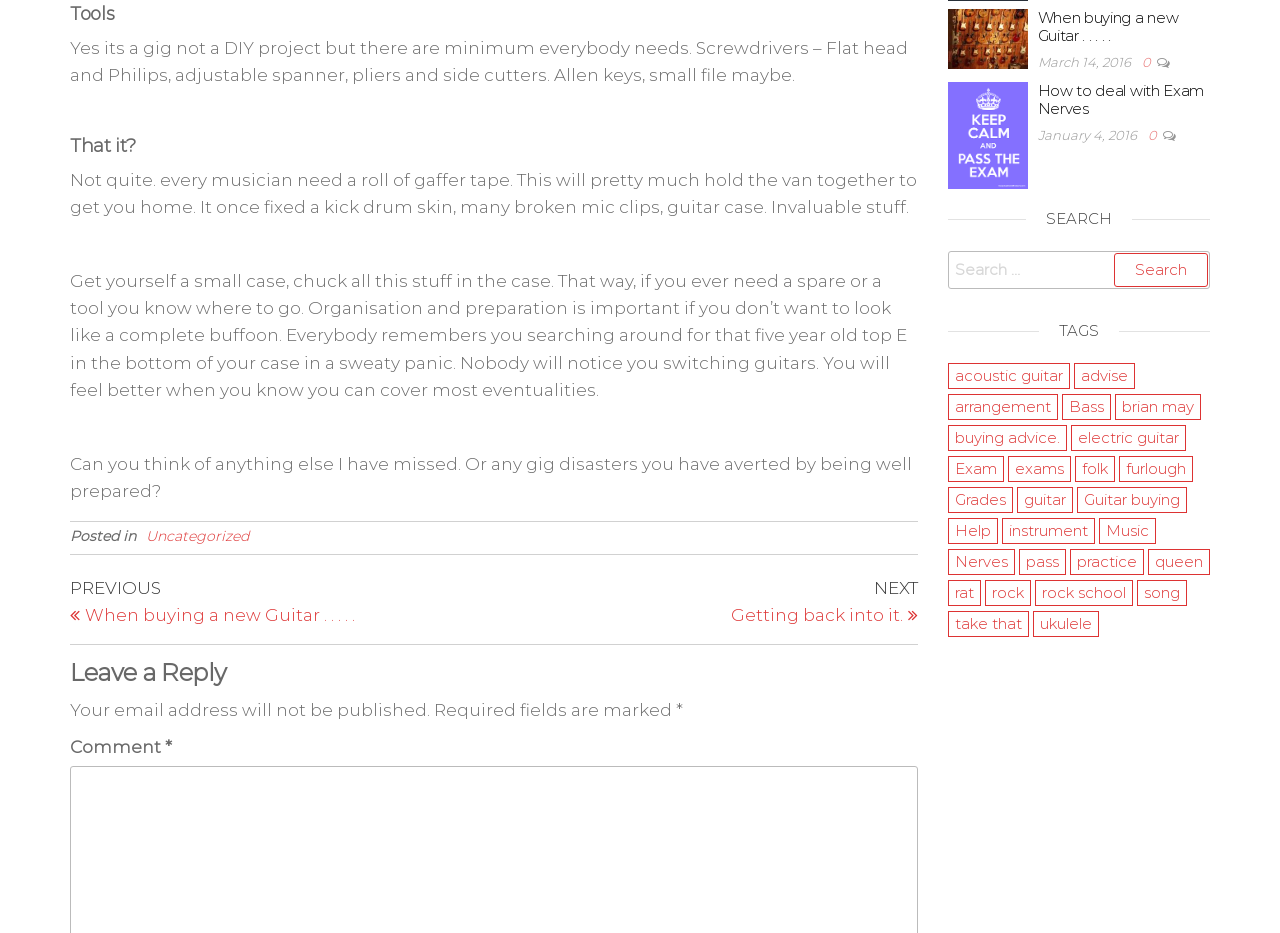Locate the bounding box coordinates of the area that needs to be clicked to fulfill the following instruction: "Click on the 'Uncategorized' link". The coordinates should be in the format of four float numbers between 0 and 1, namely [left, top, right, bottom].

[0.114, 0.564, 0.195, 0.584]